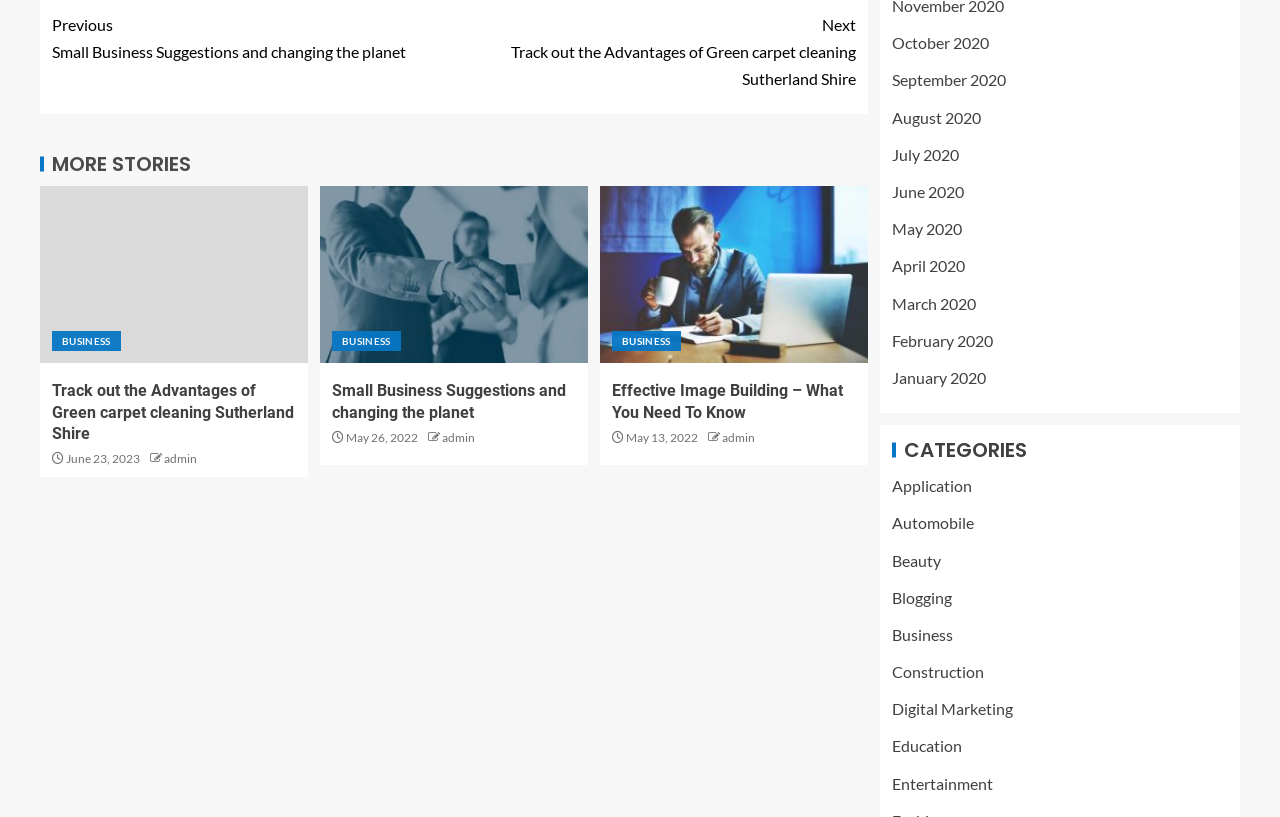What is the date of the article 'Effective Image Building – What You Need To Know'?
Use the information from the image to give a detailed answer to the question.

I found the article 'Effective Image Building – What You Need To Know' in the webpage, and it has a date label 'May 13, 2022' next to it, indicating the publication date of the article.